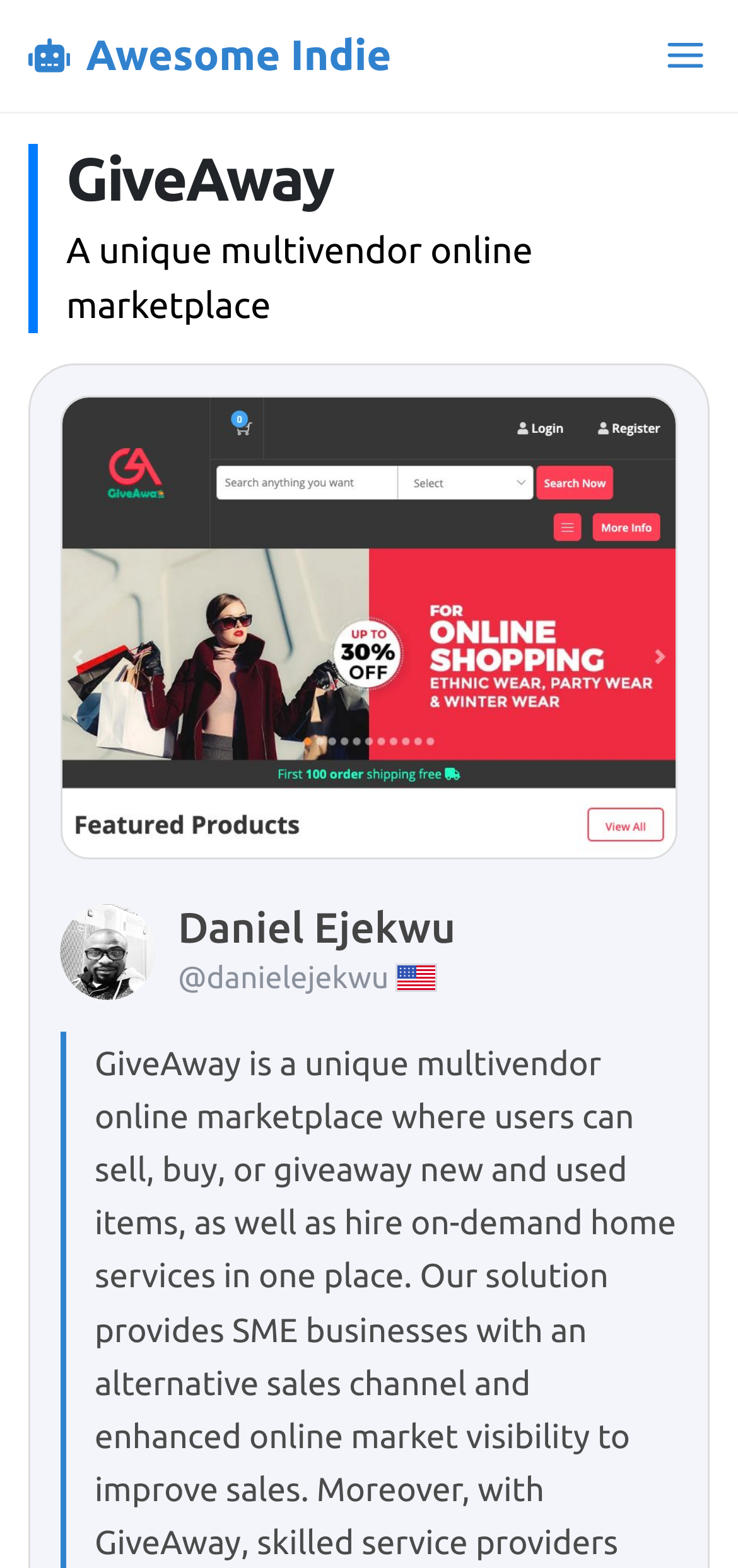What is the flag icon next to Daniel Ejekwu's name?
Please provide a detailed answer to the question.

I determined the answer by looking at the image element with the description 'United States flag' which is next to the text 'Daniel Ejekwu'.